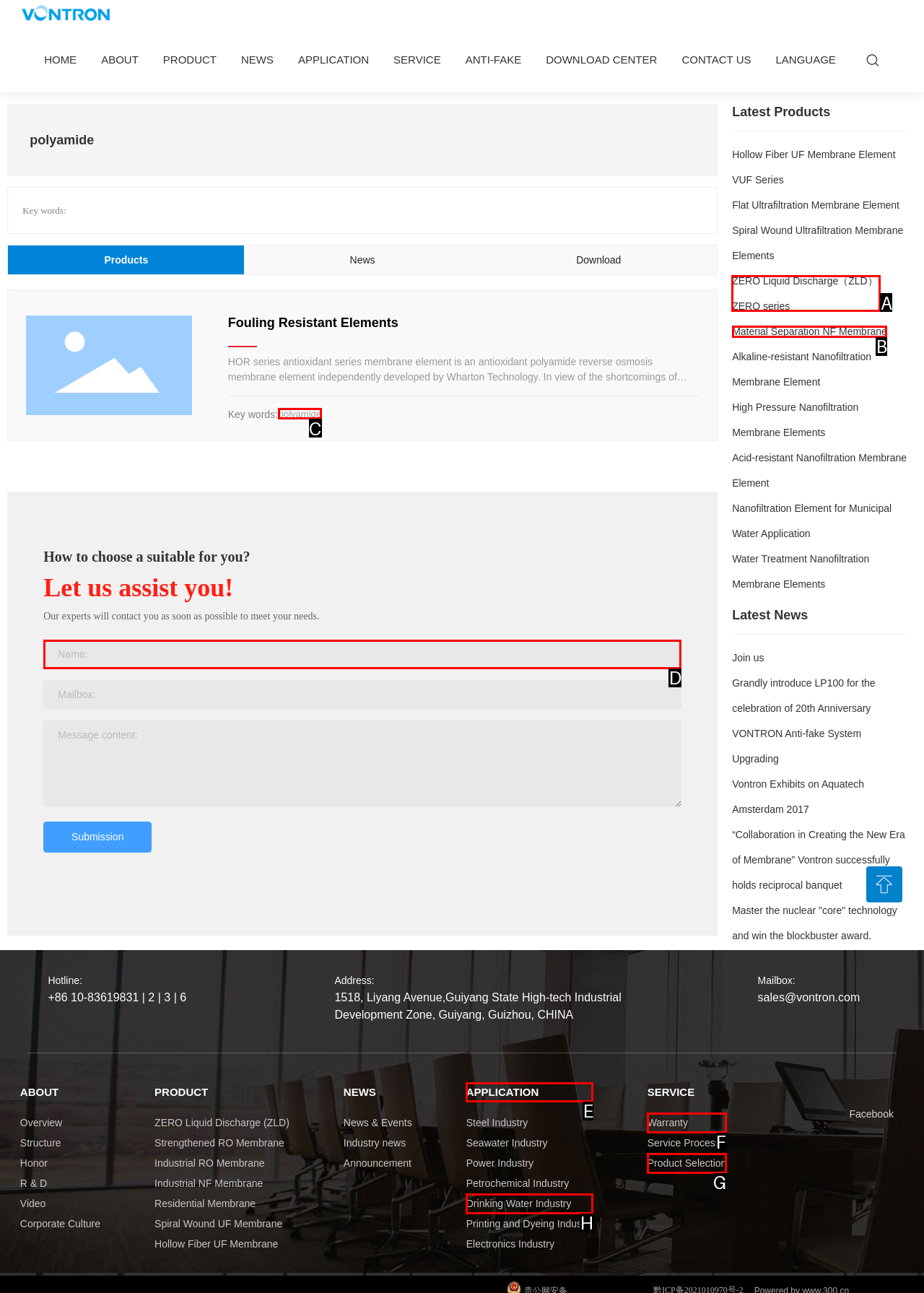Which option should be clicked to complete this task: Click on ZERO Liquid Discharge（ZLD）- ZERO series
Reply with the letter of the correct choice from the given choices.

A